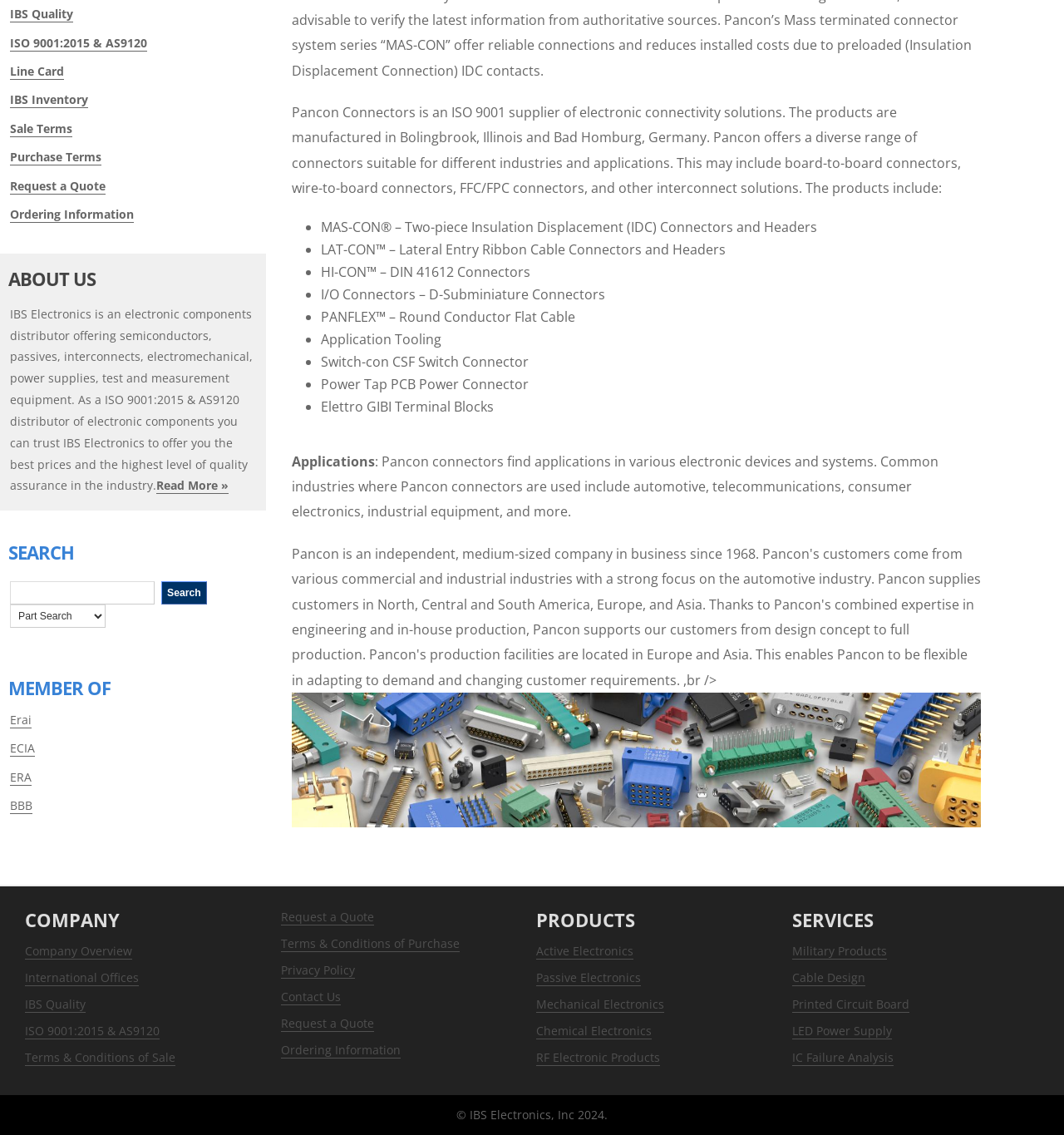Identify the bounding box coordinates for the UI element that matches this description: "ISO 9001:2015 & AS9120".

[0.023, 0.901, 0.15, 0.916]